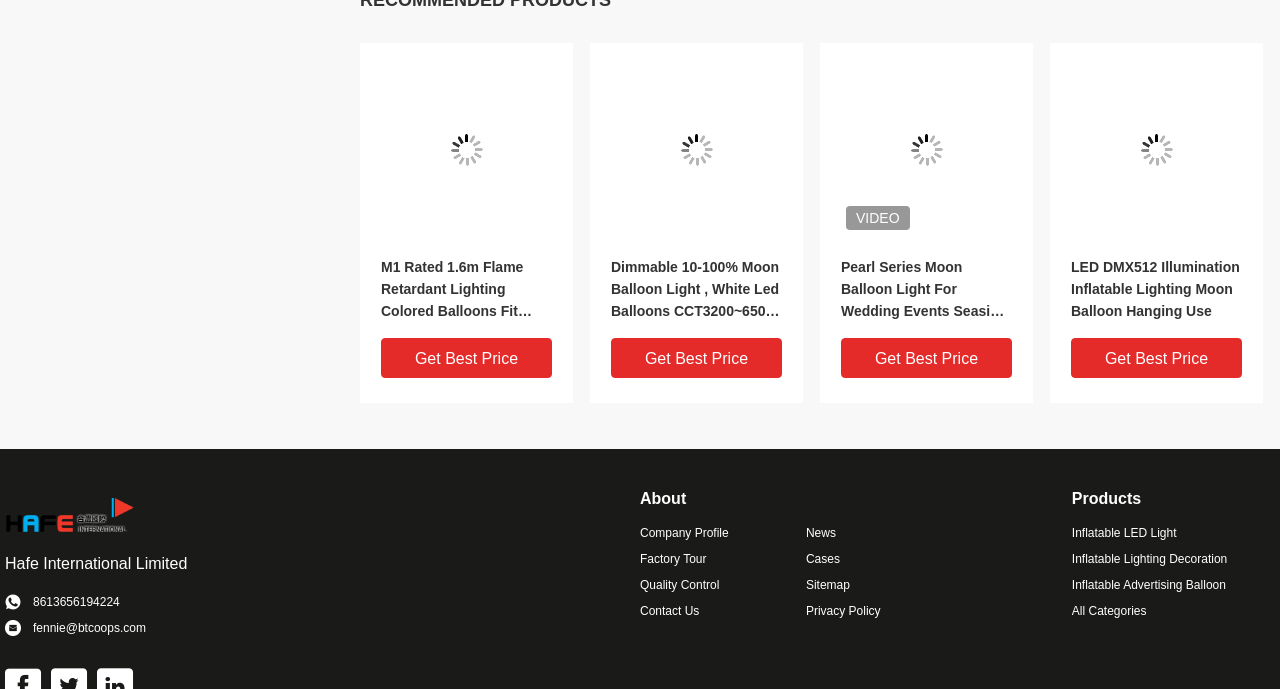Answer the following query concisely with a single word or phrase:
What is the company name mentioned at the bottom of the page?

Hafe International Limited